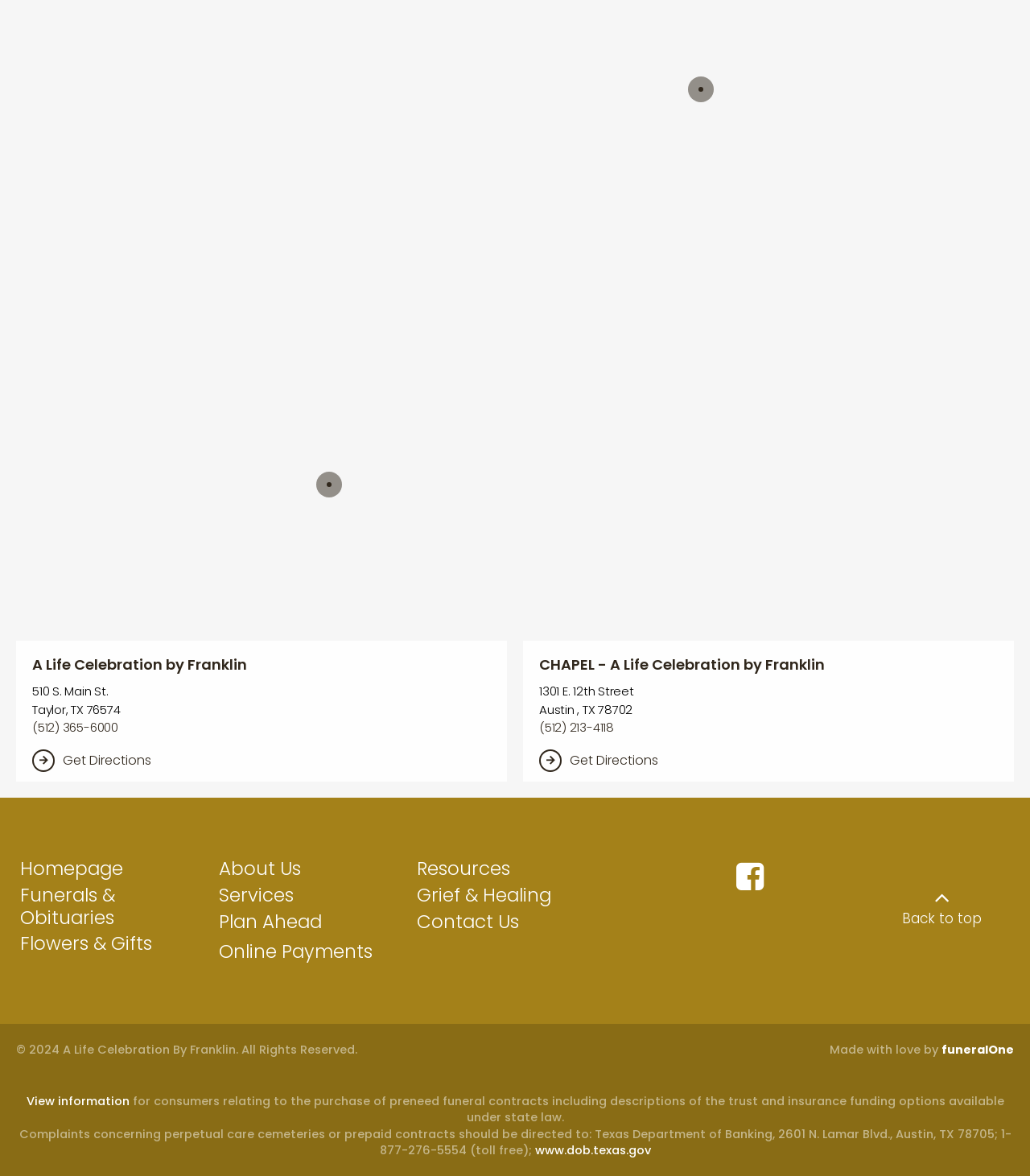Based on the element description "Sitemap", predict the bounding box coordinates of the UI element.

[0.012, 0.981, 0.066, 0.999]